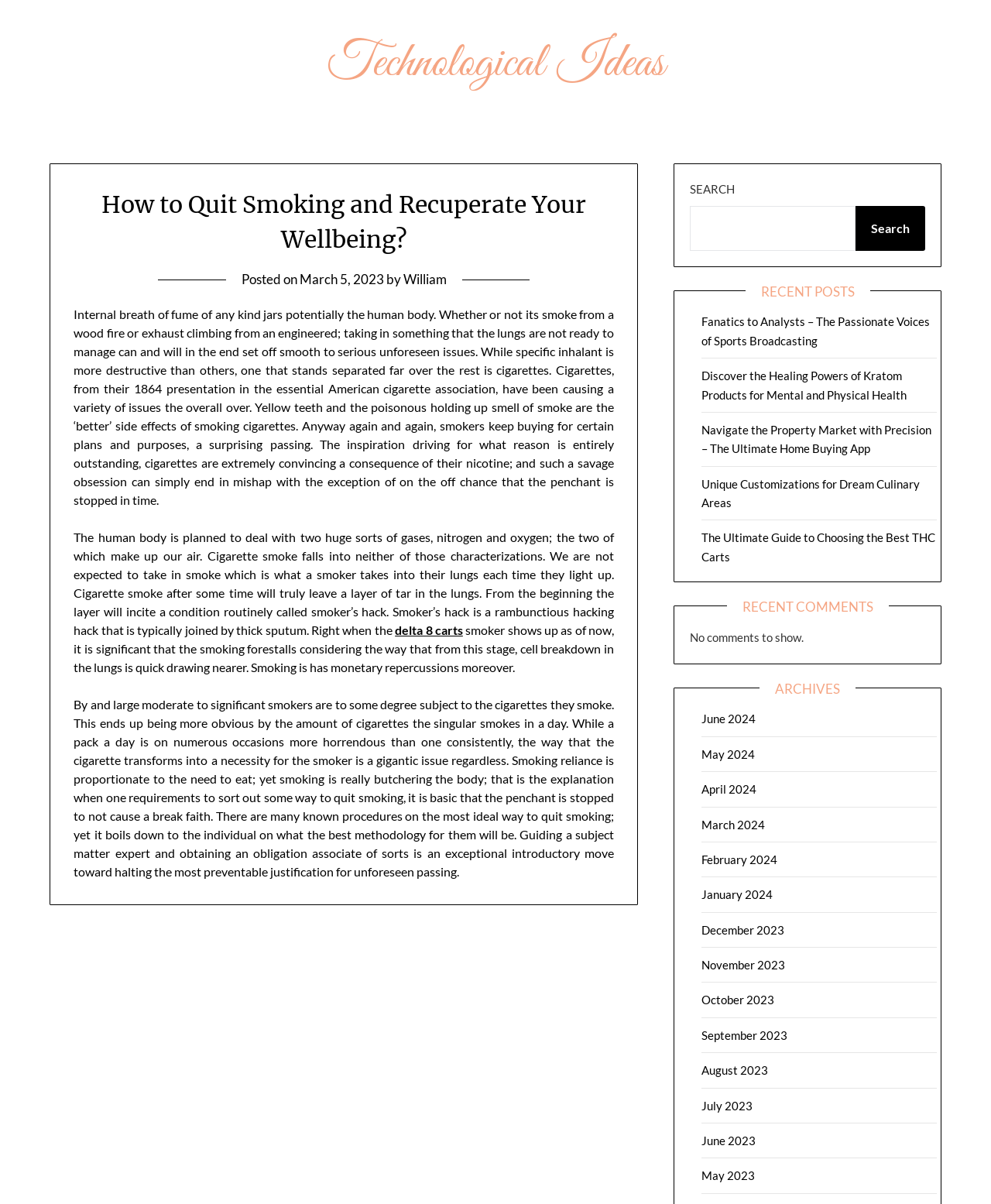Using the elements shown in the image, answer the question comprehensively: What is the topic of the article?

Based on the content of the article, it appears to be discussing the negative effects of smoking and how to quit smoking. The article mentions the harmful effects of cigarette smoke on the human body and the importance of quitting smoking to prevent serious health issues.